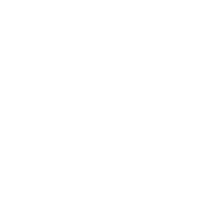Answer the question below in one word or phrase:
What is the dolphin's body shape like?

Streamlined